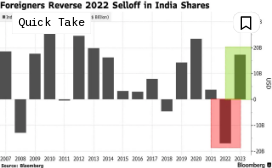Provide your answer to the question using just one word or phrase: What color is the bar representing 2023?

Green